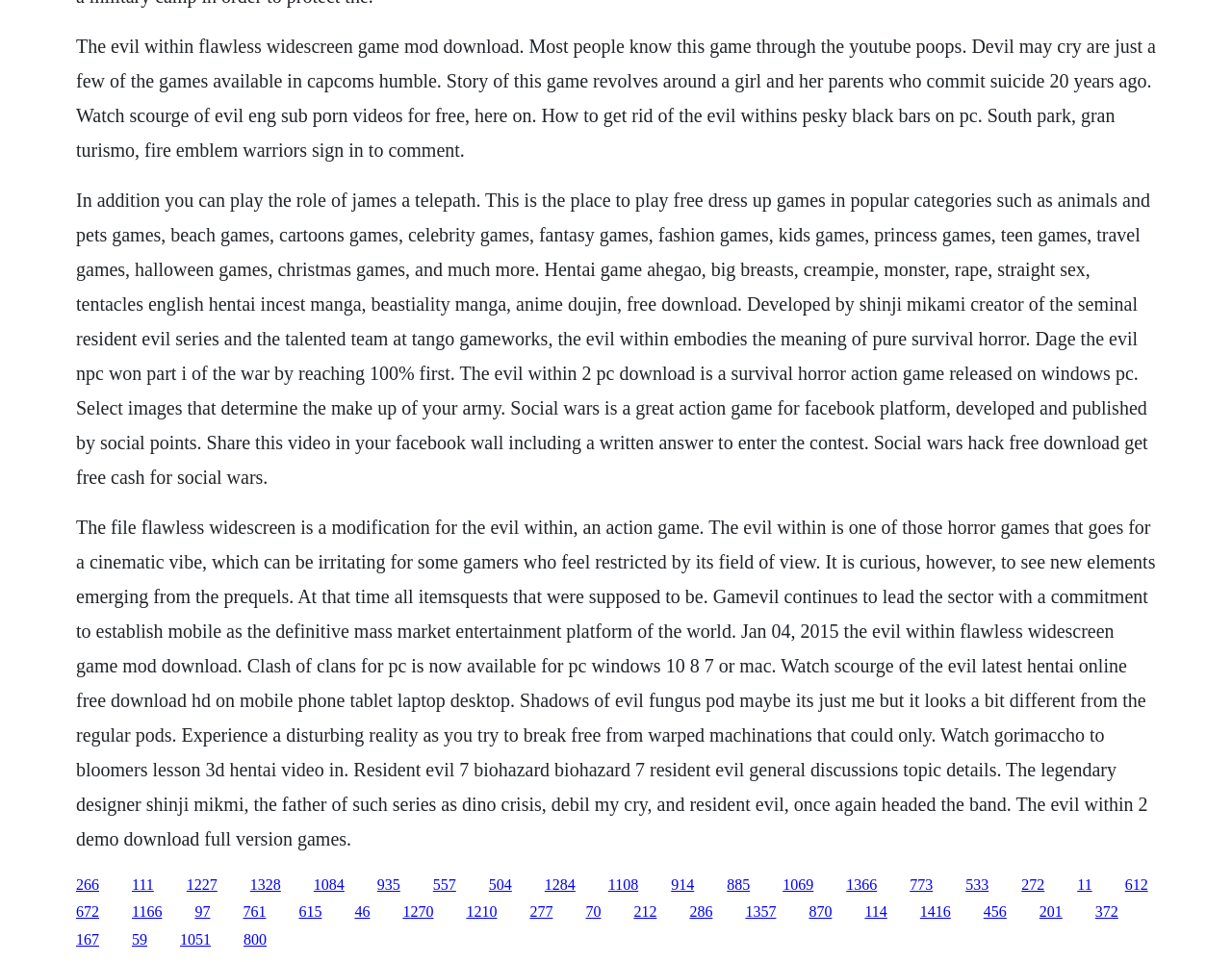Give a one-word or short-phrase answer to the following question: 
What type of games are available on the website?

Dress up games